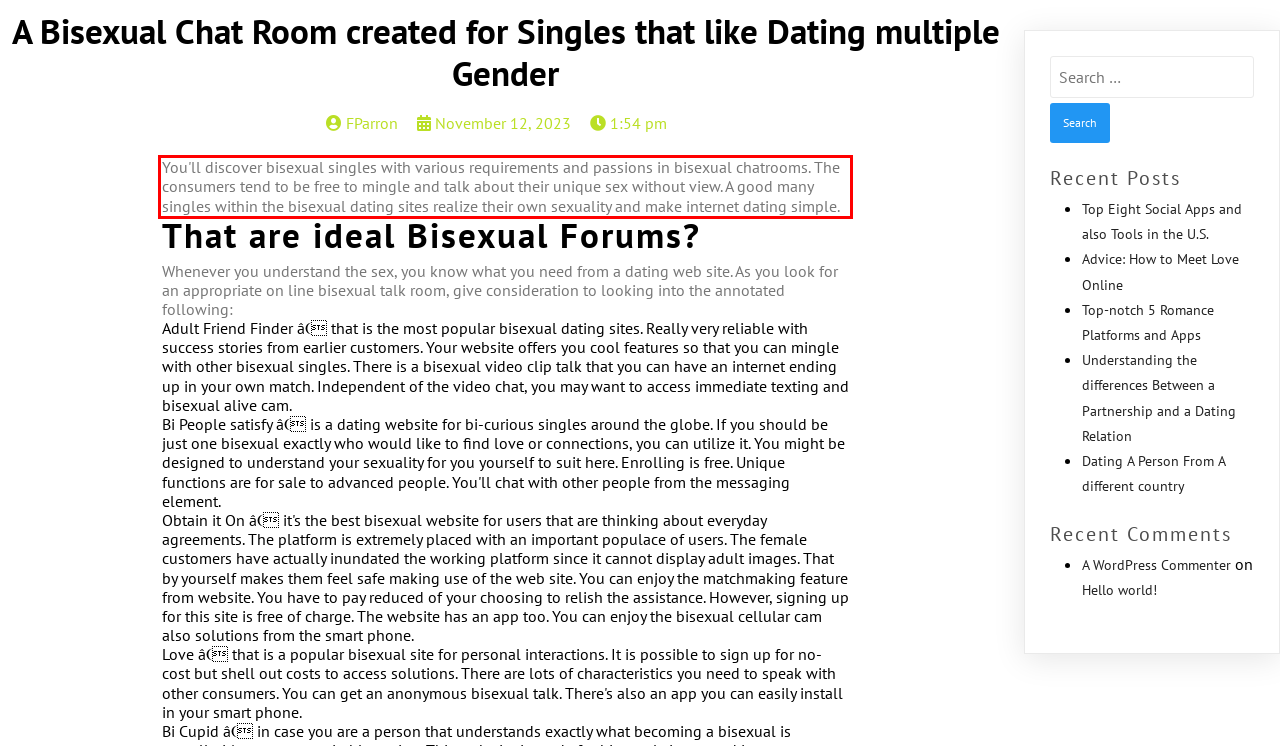You are provided with a webpage screenshot that includes a red rectangle bounding box. Extract the text content from within the bounding box using OCR.

You'll discover bisexual singles with various requirements and passions in bisexual chatrooms. The consumers tend to be free to mingle and talk about their unique sex without view. A good many singles within the bisexual dating sites realize their own sexuality and make internet dating simple.